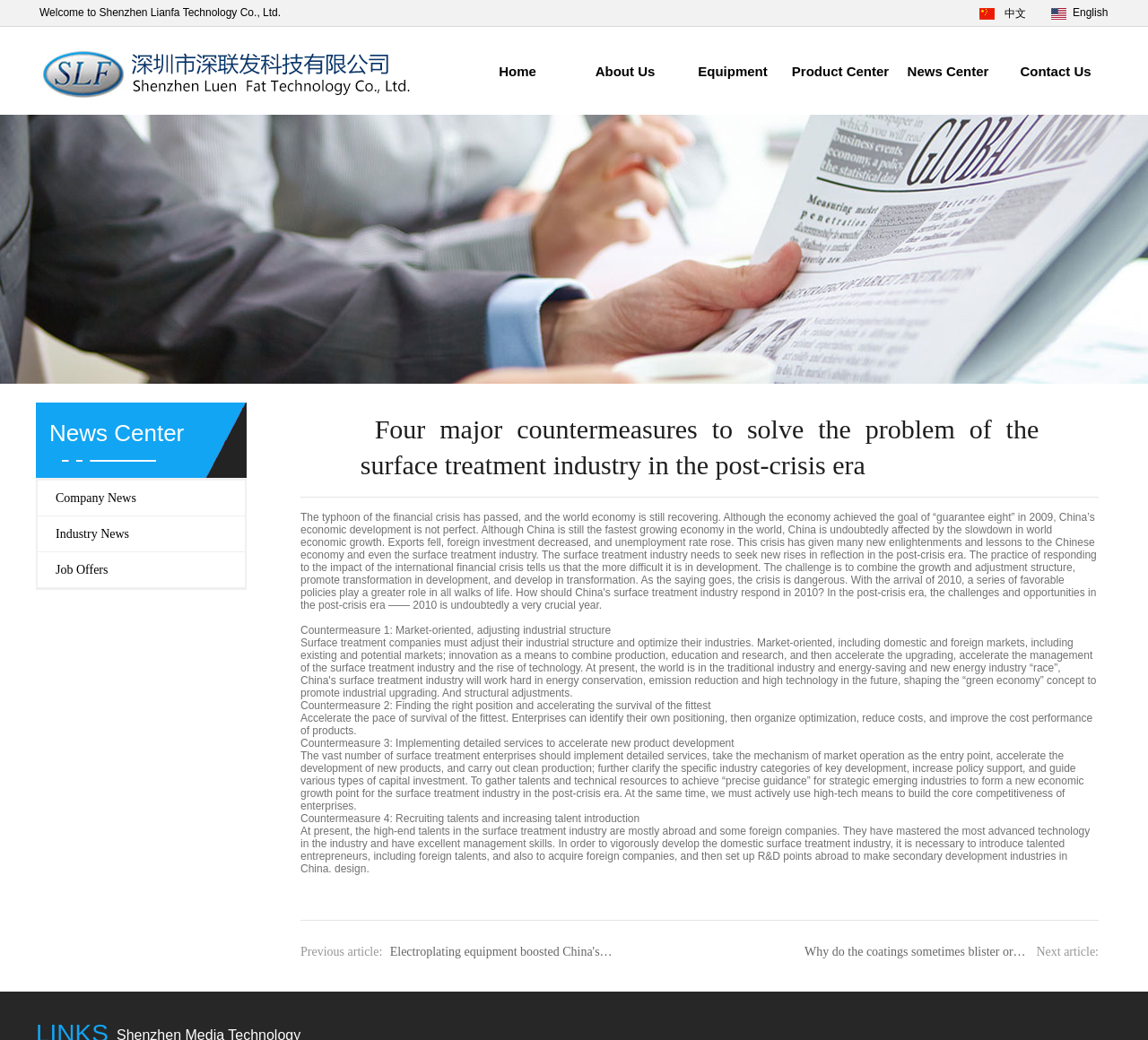Please locate and generate the primary heading on this webpage.

 Four major countermeasures to solve the problem of the surface treatment industry in the post-crisis era